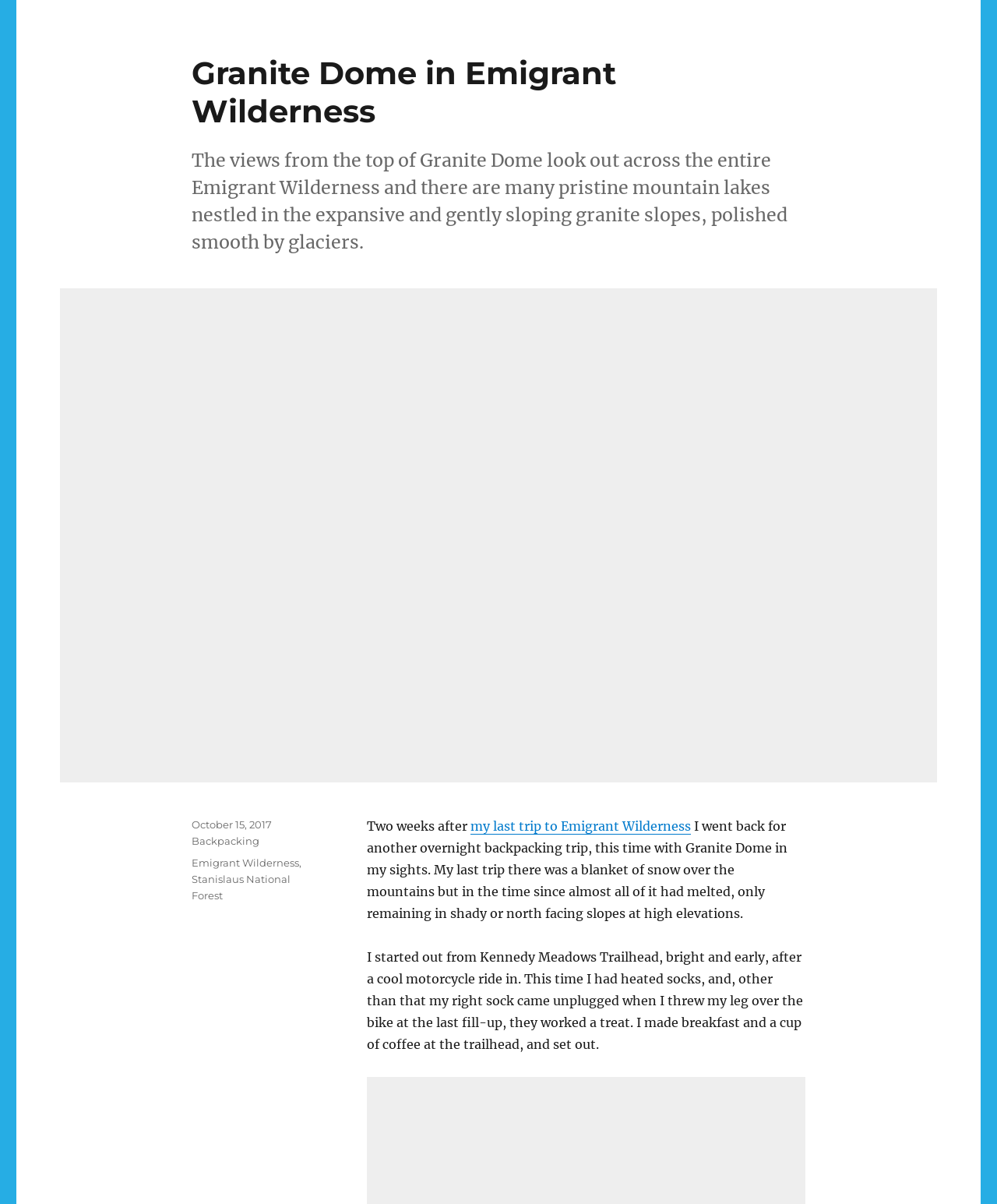What is the name of the mountain described?
Answer the question with as much detail as you can, using the image as a reference.

The name of the mountain is mentioned in the heading 'Granite Dome in Emigrant Wilderness' and also in the text 'I went back for another overnight backpacking trip, this time with Granite Dome in my sights.'